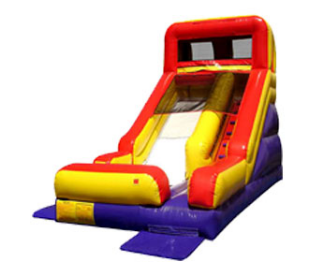Can the inflatable slide be used as a water slide?
Provide a detailed answer to the question, using the image to inform your response.

According to the caption, some models of inflatable slides can transform into water slides for added fun in the summer months, making it possible to use them as water slides.